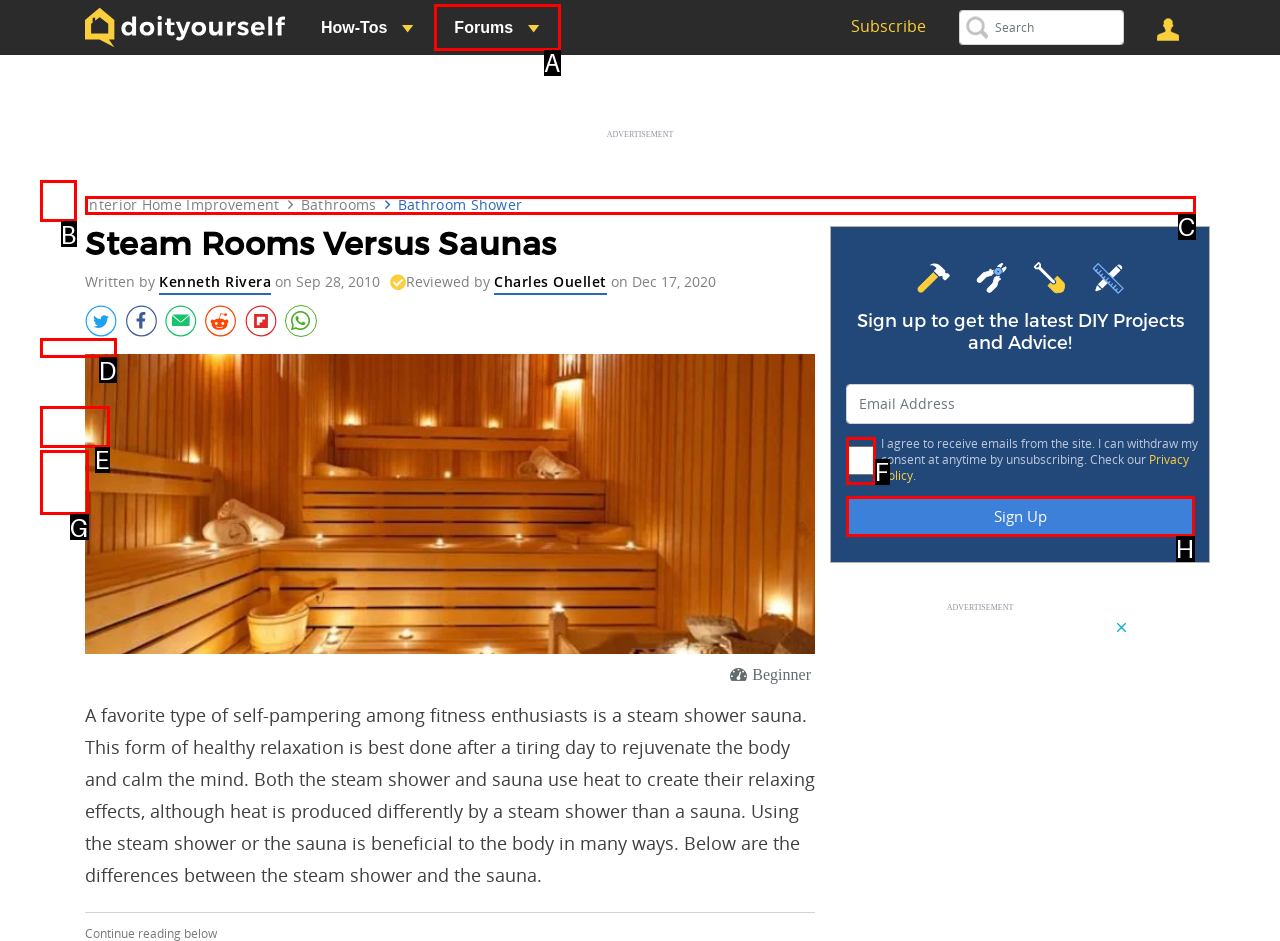Given the description: Interior Home ImprovementBathroomsBathroom Shower, choose the HTML element that matches it. Indicate your answer with the letter of the option.

C